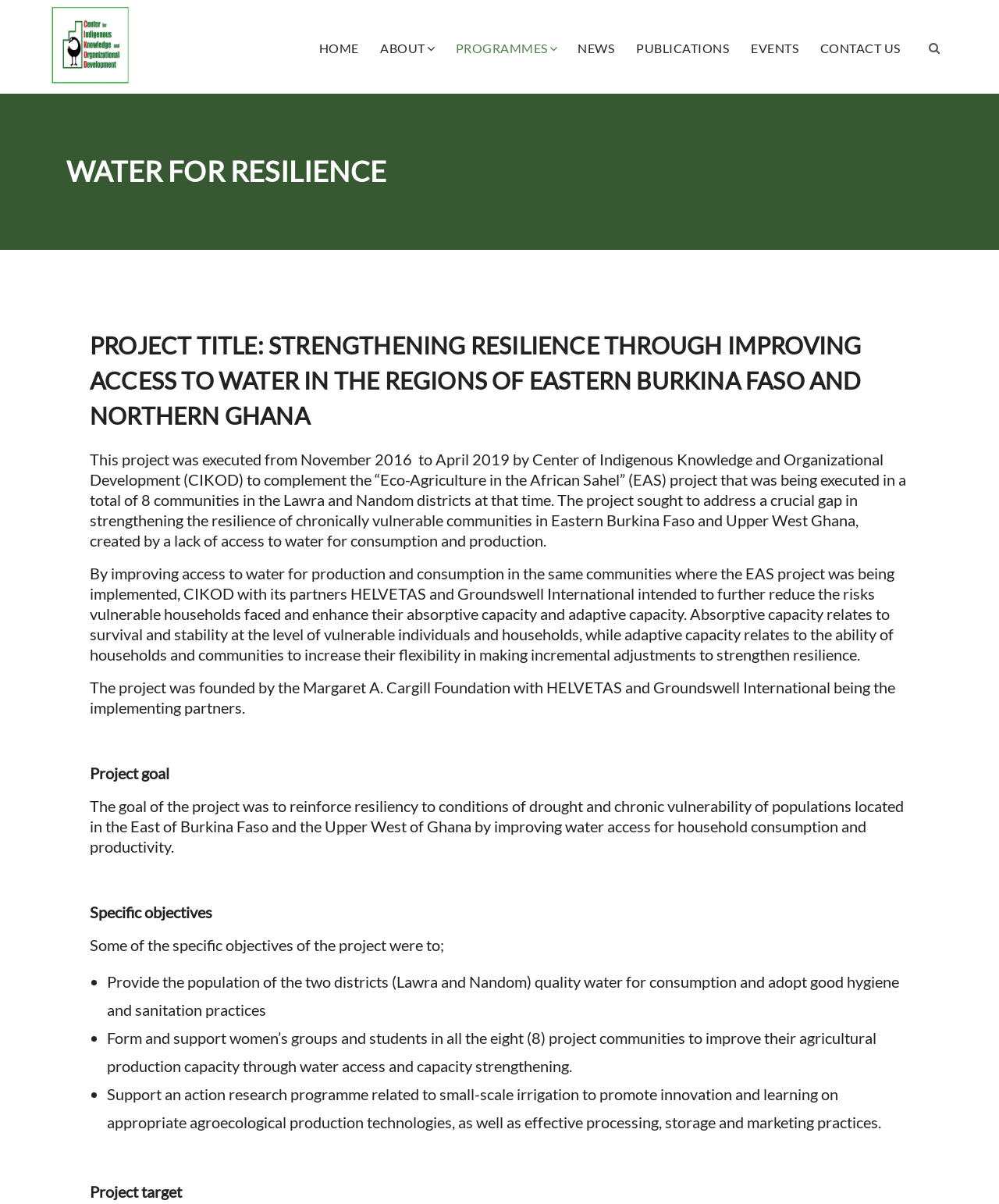Provide the bounding box coordinates of the section that needs to be clicked to accomplish the following instruction: "Read about the project goal."

[0.09, 0.634, 0.17, 0.65]